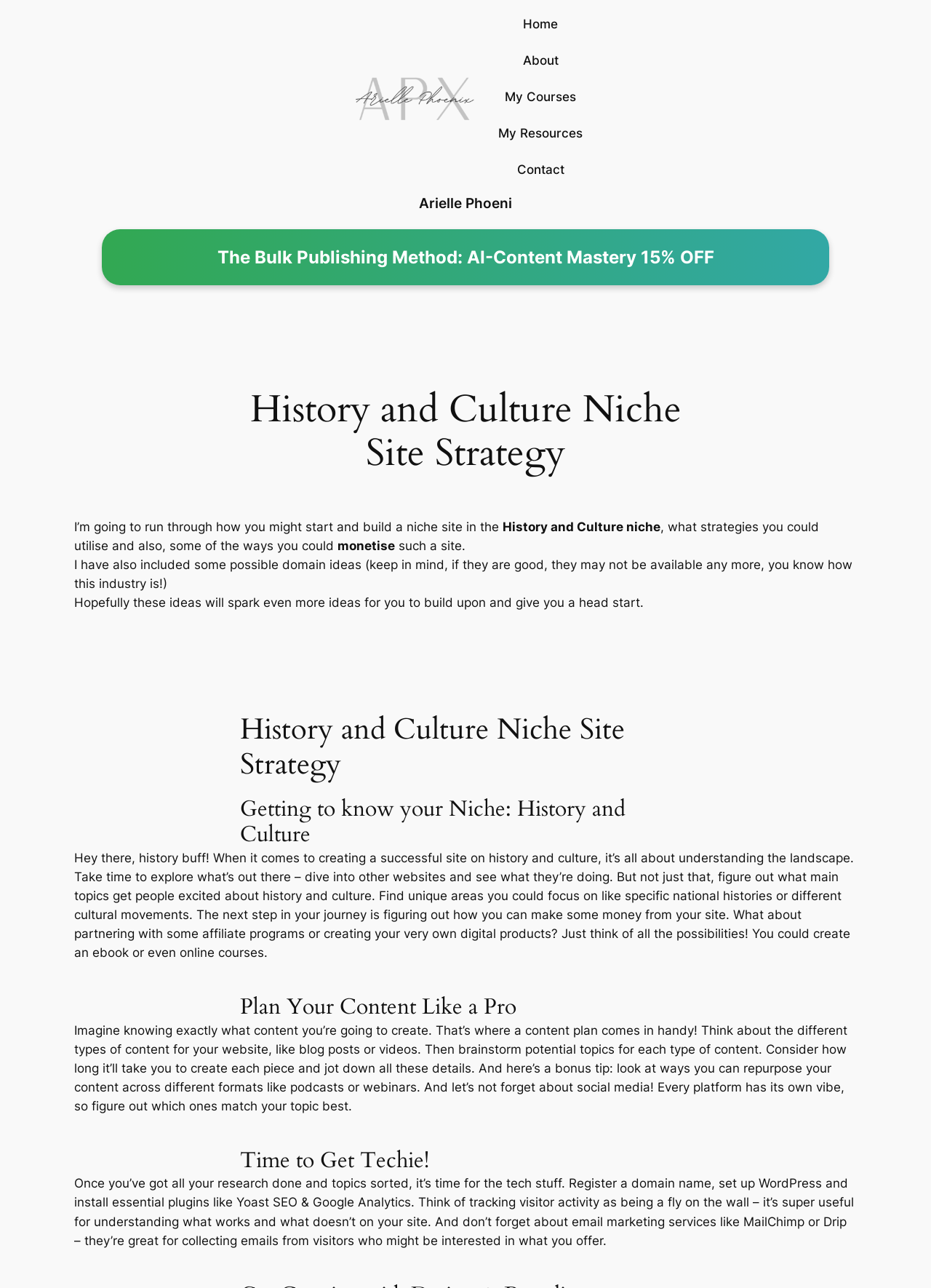Please give a concise answer to this question using a single word or phrase: 
What is the benefit of tracking visitor activity on the website?

To understand what works and what doesn't